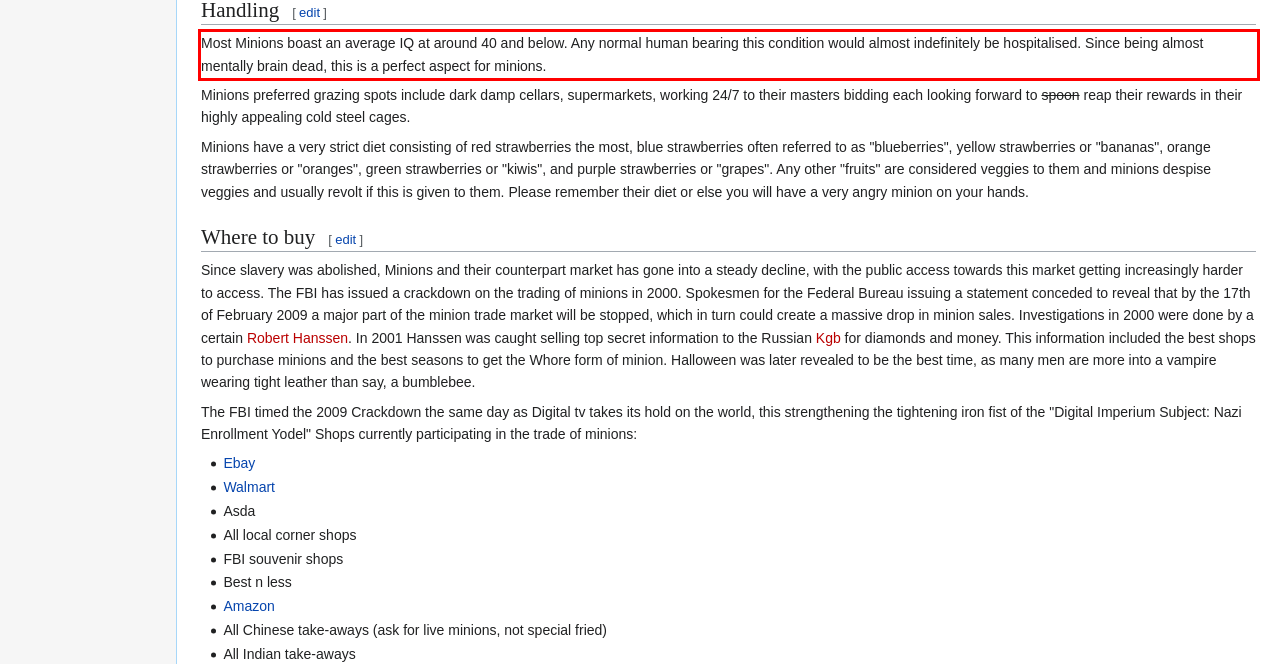You are looking at a screenshot of a webpage with a red rectangle bounding box. Use OCR to identify and extract the text content found inside this red bounding box.

Most Minions boast an average IQ at around 40 and below. Any normal human bearing this condition would almost indefinitely be hospitalised. Since being almost mentally brain dead, this is a perfect aspect for minions.